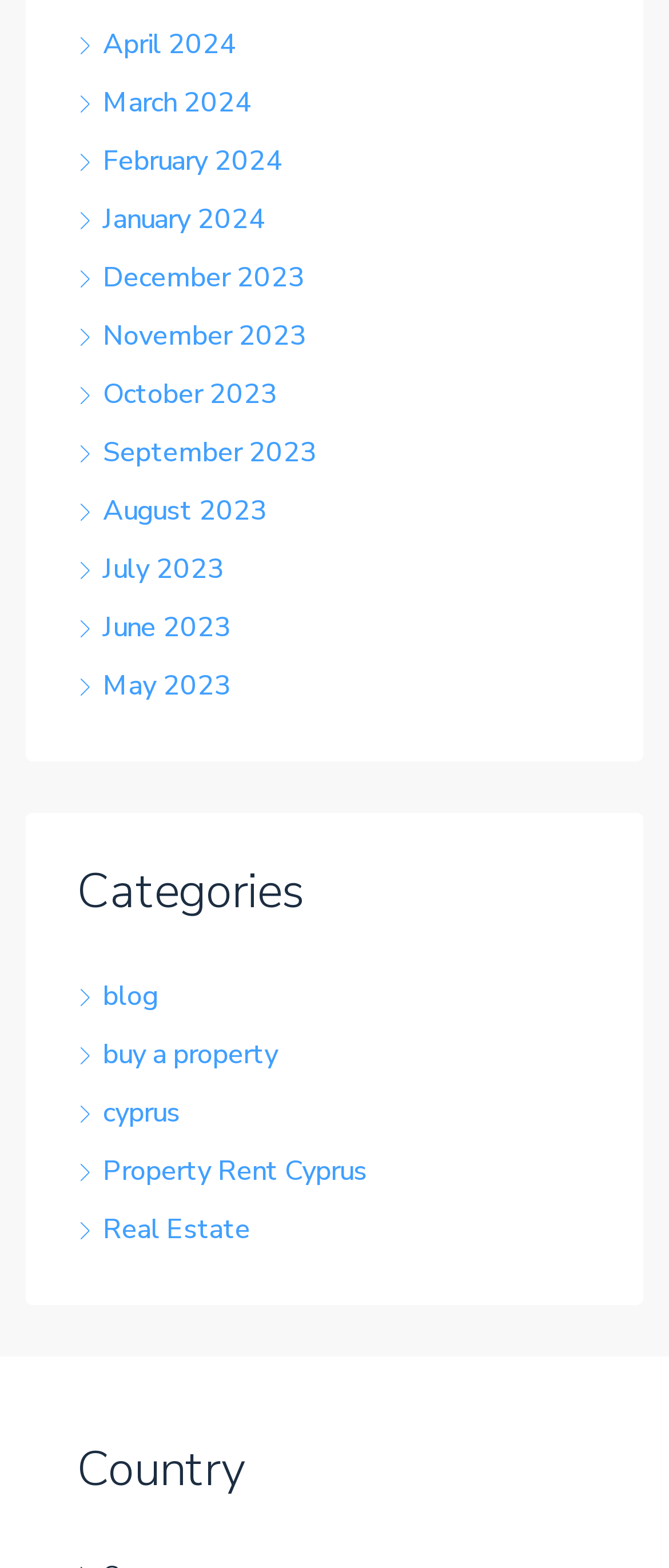Determine the bounding box for the described UI element: "May 2023".

[0.115, 0.425, 0.346, 0.449]